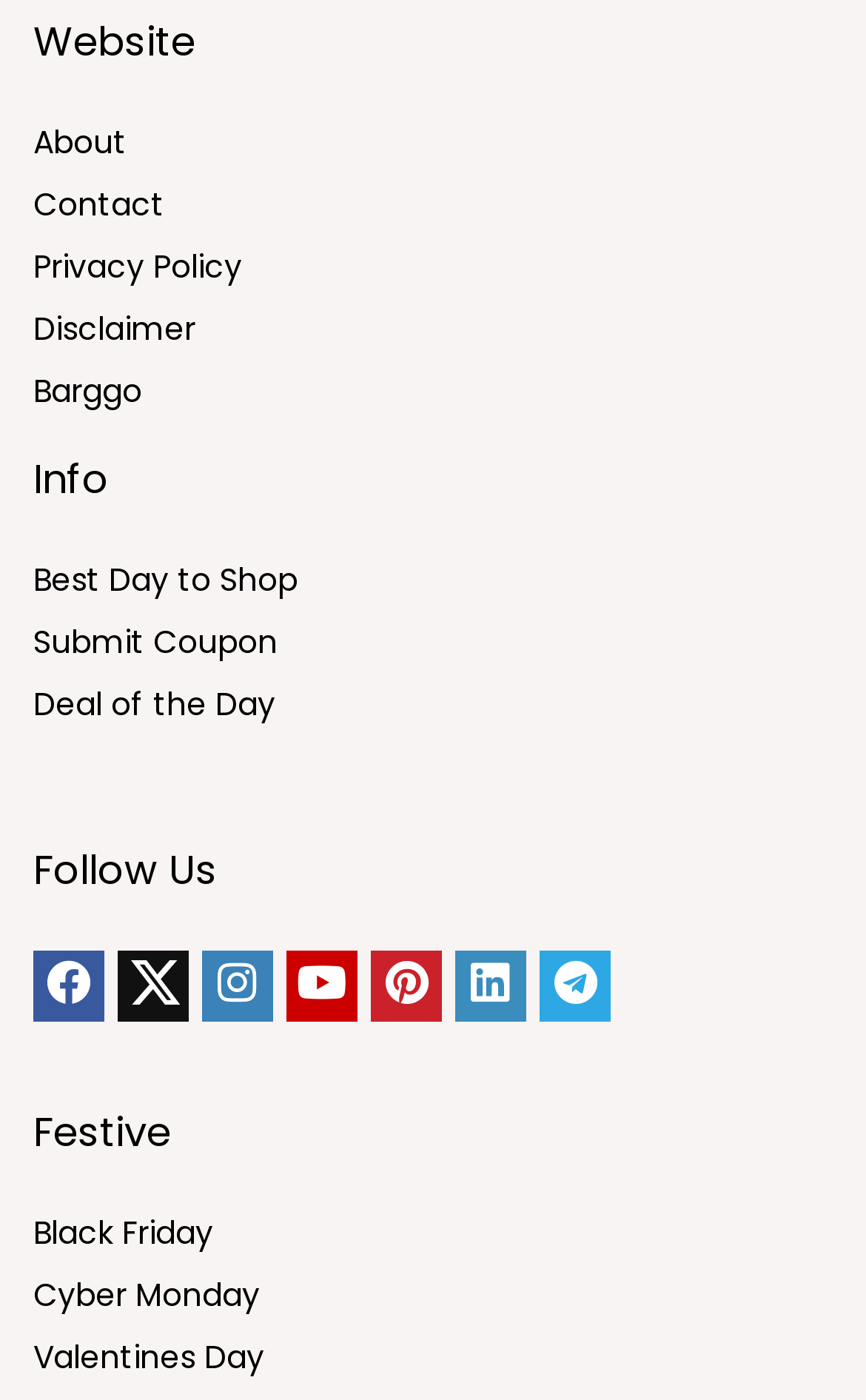Give a one-word or short phrase answer to this question: 
How many social media links are there?

6